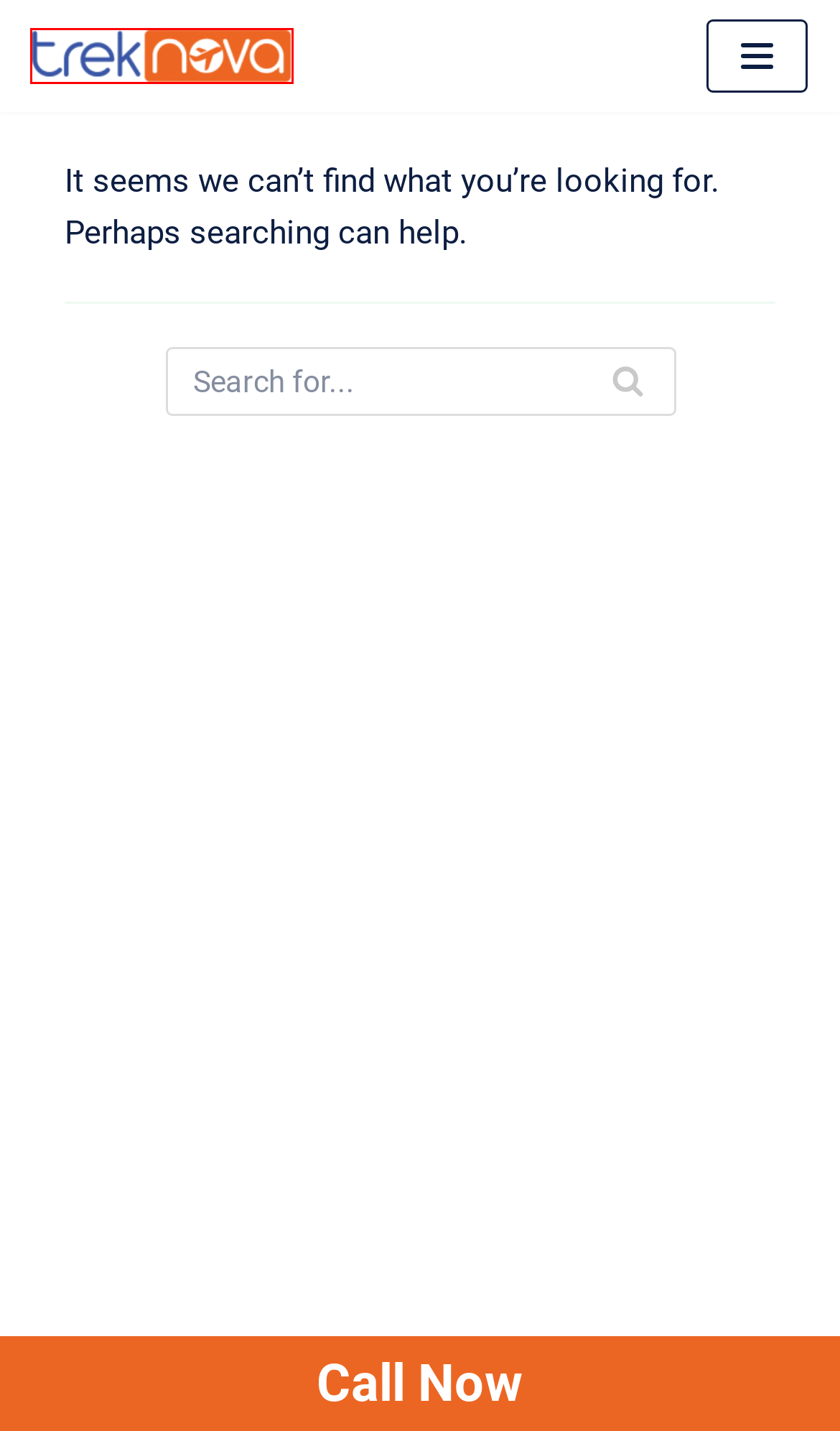You’re provided with a screenshot of a webpage that has a red bounding box around an element. Choose the best matching webpage description for the new page after clicking the element in the red box. The options are:
A. Route Map & Destinations - TrekNova Travel Advice
B. Check-In, Boarding Pass Tips for Top Airlines
C. Best Deals & Discount on Flight Ticket Cancellation Refund
D. Get Best Deals & Discount on Flight Ticket Reservations
E. Airlines Flight Change Policy - TrekNova Travel Advice
F. Pet Policy Guide - For Your Little Pooch Take Him Where You Go
G. Treknova Travel Advice - Travel the World with Treknova
H. Manage Booking - TrekNova Travel Advice

G